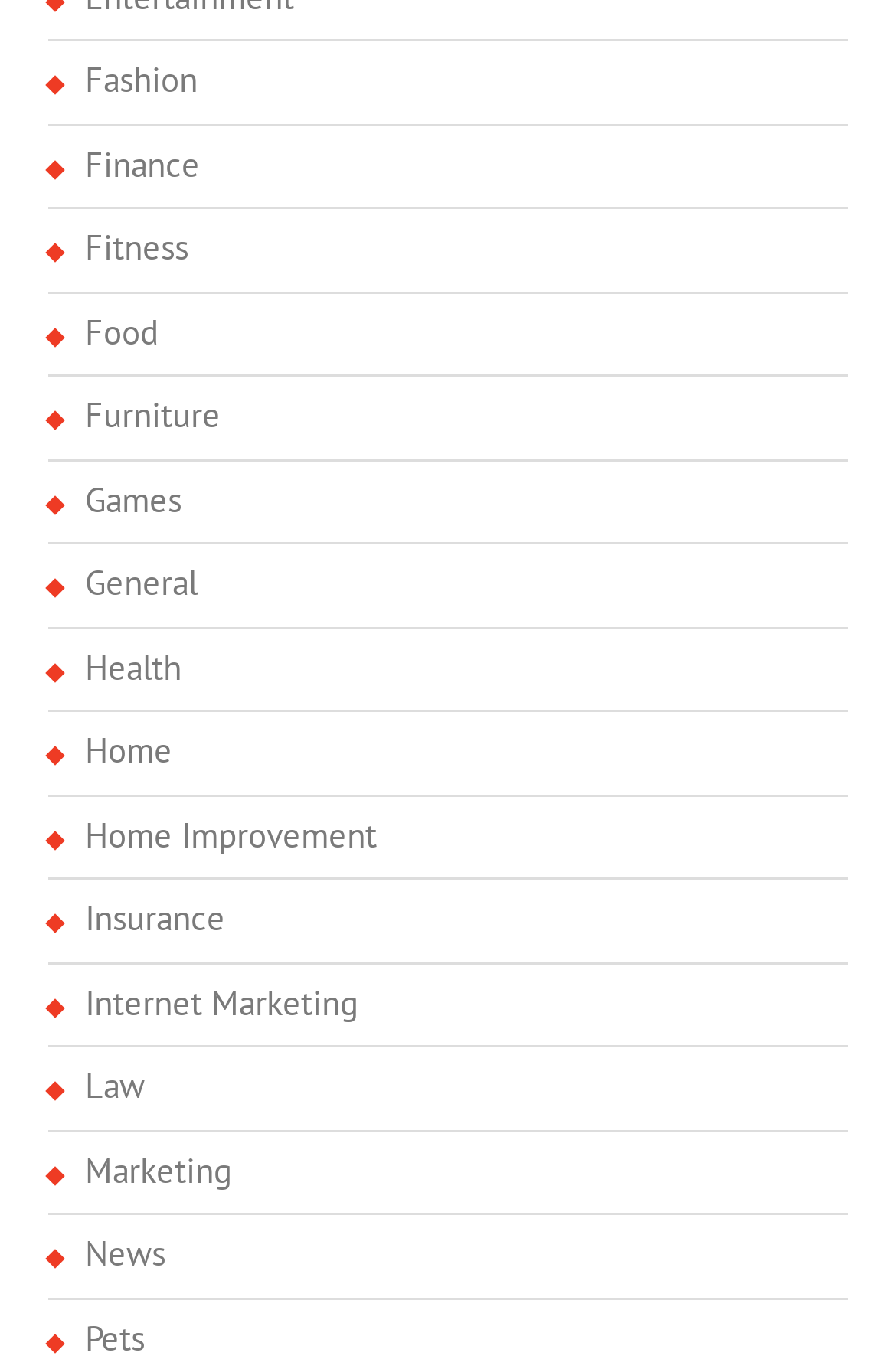Please find the bounding box coordinates of the clickable region needed to complete the following instruction: "go to Games page". The bounding box coordinates must consist of four float numbers between 0 and 1, i.e., [left, top, right, bottom].

[0.094, 0.346, 0.8, 0.384]